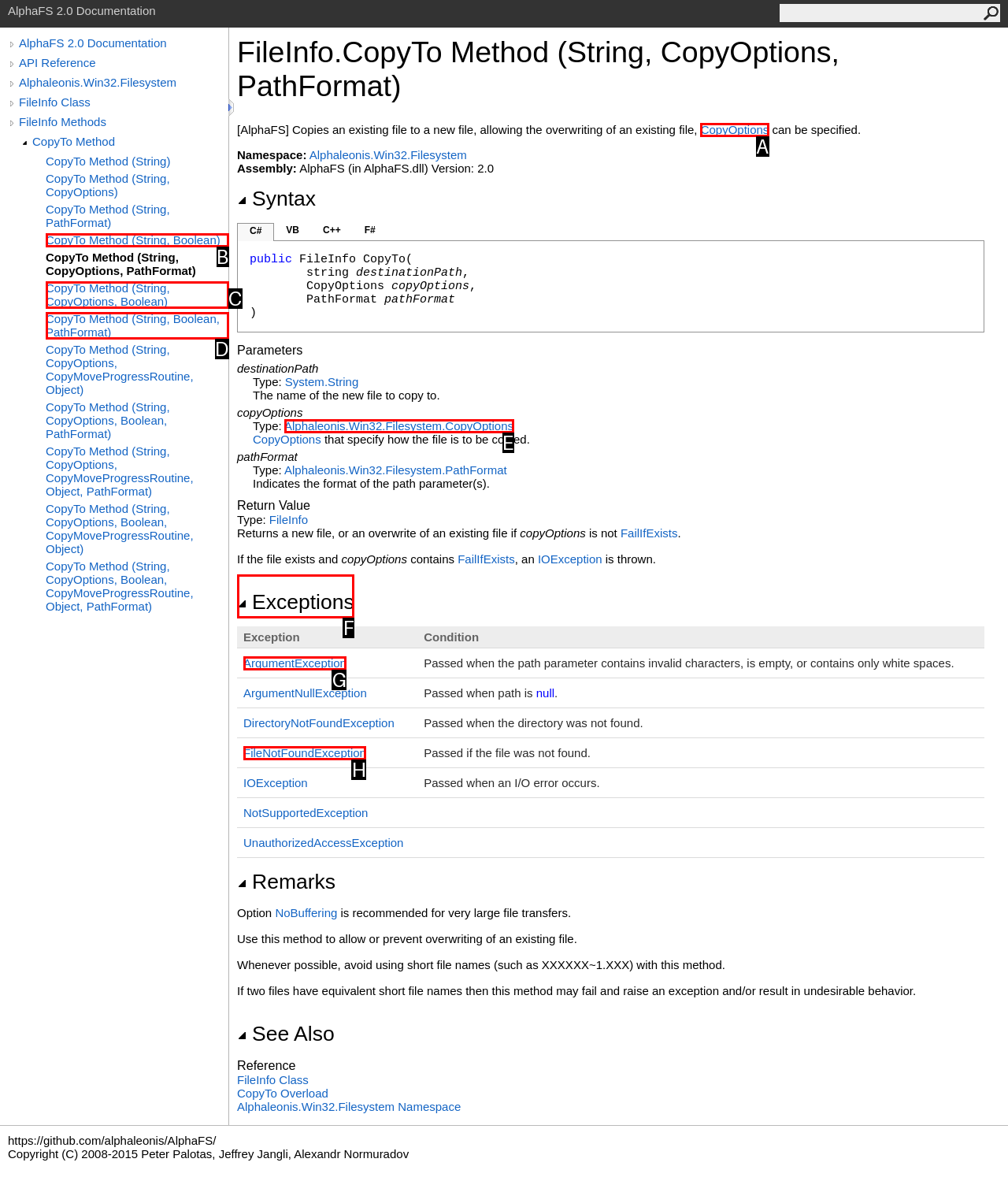Given the element description: CopyTo Method (String, CopyOptions, Boolean)
Pick the letter of the correct option from the list.

C